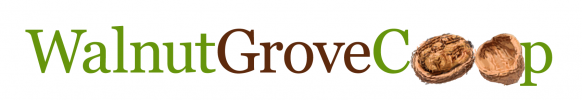What is the focus of Walnut Grove Coop?
Please give a detailed and thorough answer to the question, covering all relevant points.

The logo of Walnut Grove Coop is analyzed, and it is understood that the coop is an educational and social cooperative for families. The focus of Walnut Grove Coop is identified as nurturing young children's development in a collaborative environment.